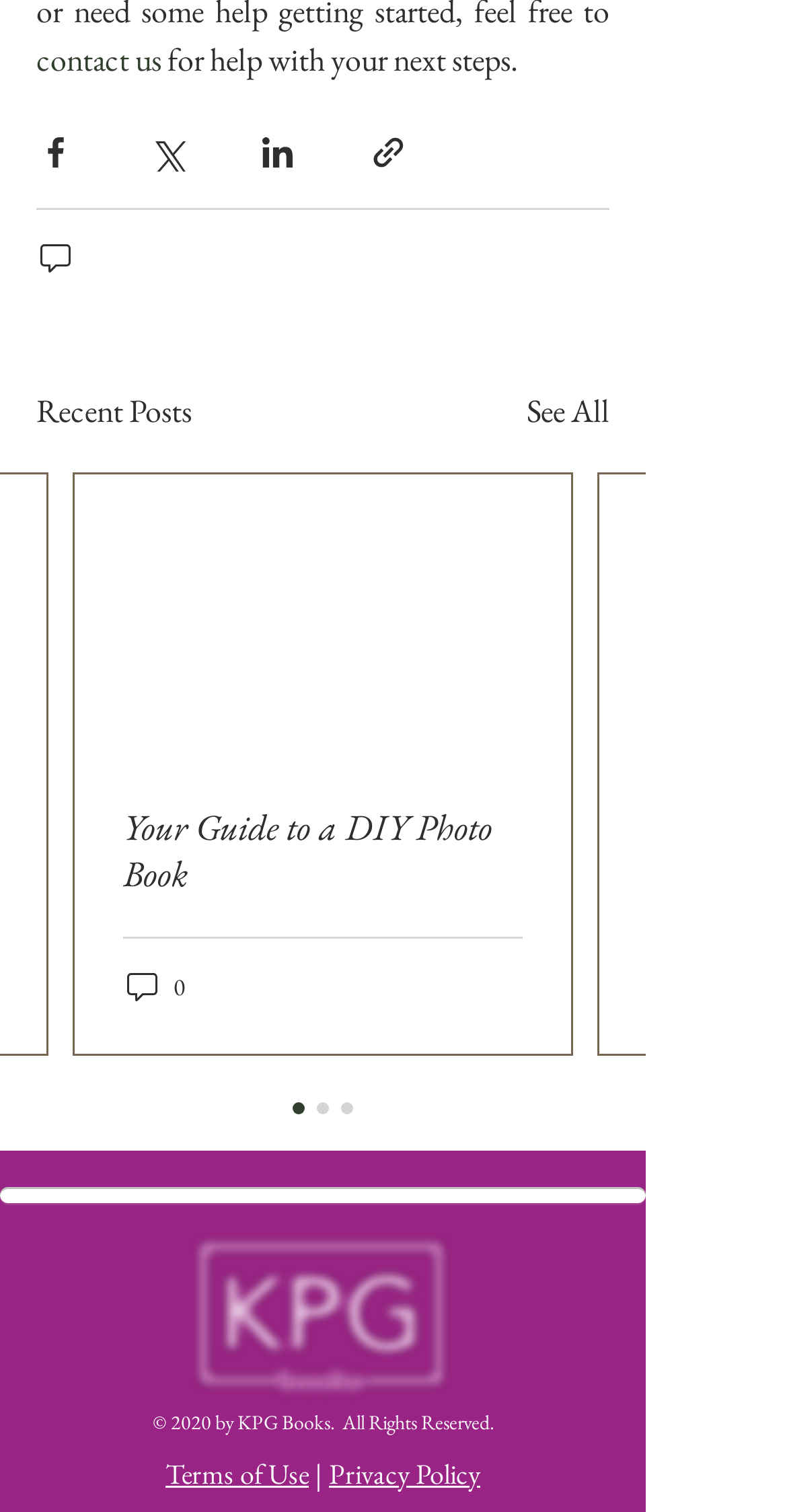What social media platforms can you share content with?
Answer the question in a detailed and comprehensive manner.

The webpage provides buttons to share content via Facebook, Twitter, and LinkedIn, indicating that users can share content on these social media platforms.